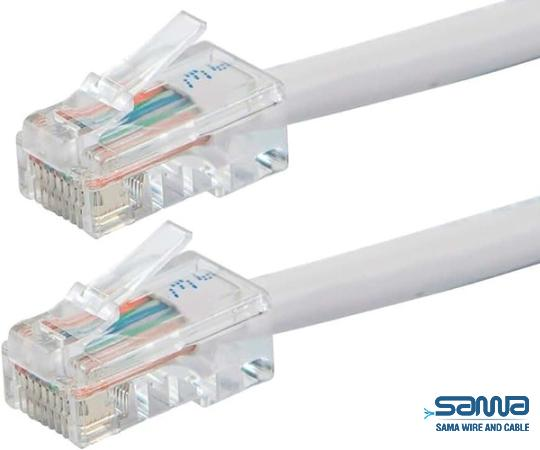Give a comprehensive caption that covers the entire image content.

The image showcases a pair of transparent barrel connector ends commonly used for connecting a 9-volt battery to various devices. Each connector features clear plastic housing that makes the internal wiring visible, along with clip levers for secure attachment. This design emphasizes ease of use, allowing users to effortlessly connect with alligator clips or other connectors. Such a cable, known as "cable pila 9V," is touted for being lightweight and compact, making it an ideal choice for portable applications such as home security systems, music equipment, and electronics testing. The branding visible in the image references "Sama Wire and Cable," highlighting the quality and reliability associated with their products.